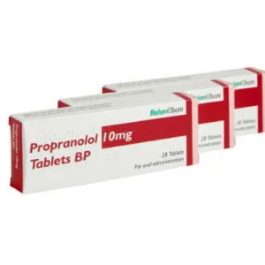What is Propranolol Tablets commonly prescribed for?
Answer with a single word or phrase by referring to the visual content.

Hypertension and anxiety